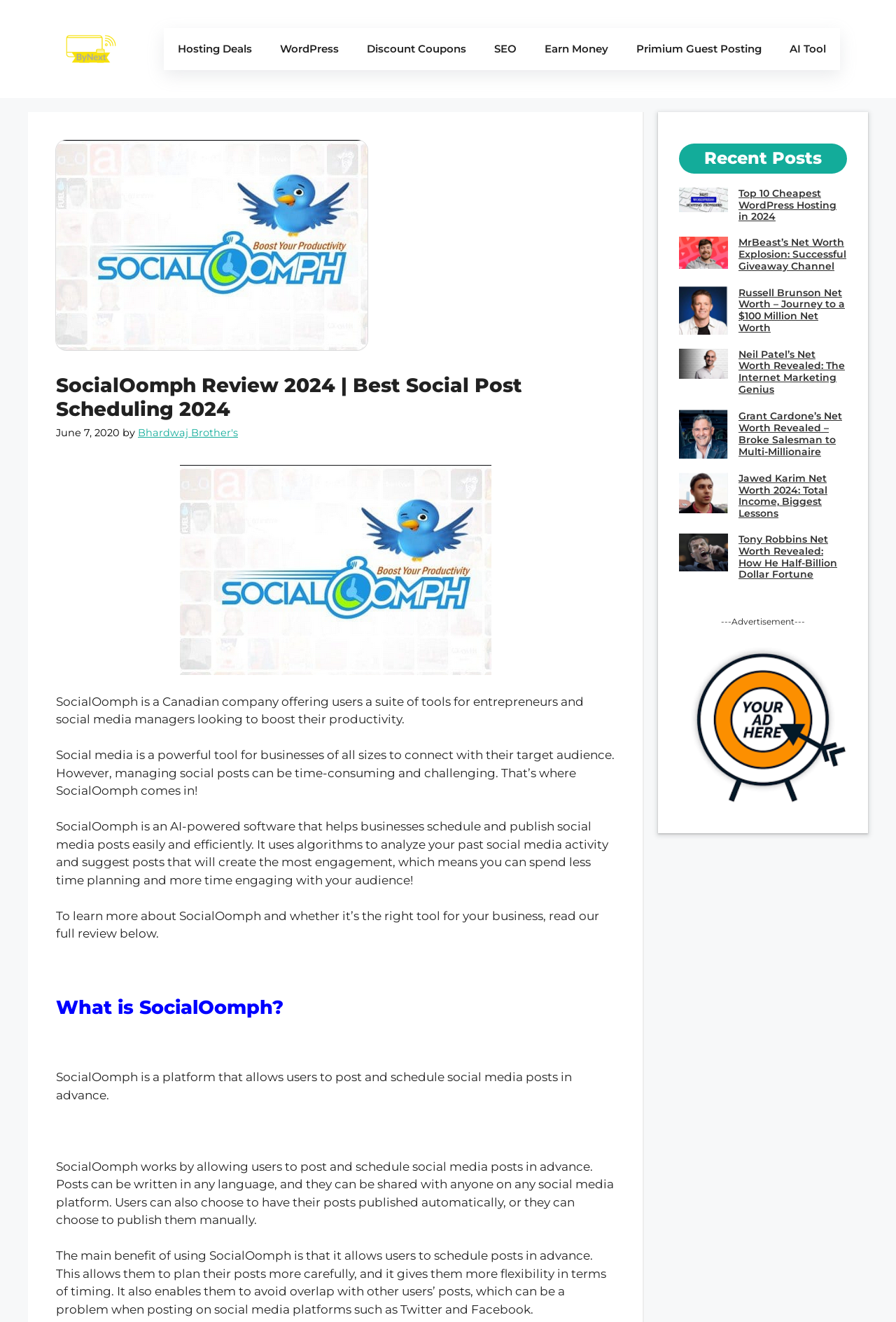Please find the bounding box coordinates of the element that must be clicked to perform the given instruction: "Click the 'Top 10 Cheapest WordPress Hosting in 2024' link". The coordinates should be four float numbers from 0 to 1, i.e., [left, top, right, bottom].

[0.824, 0.141, 0.934, 0.169]